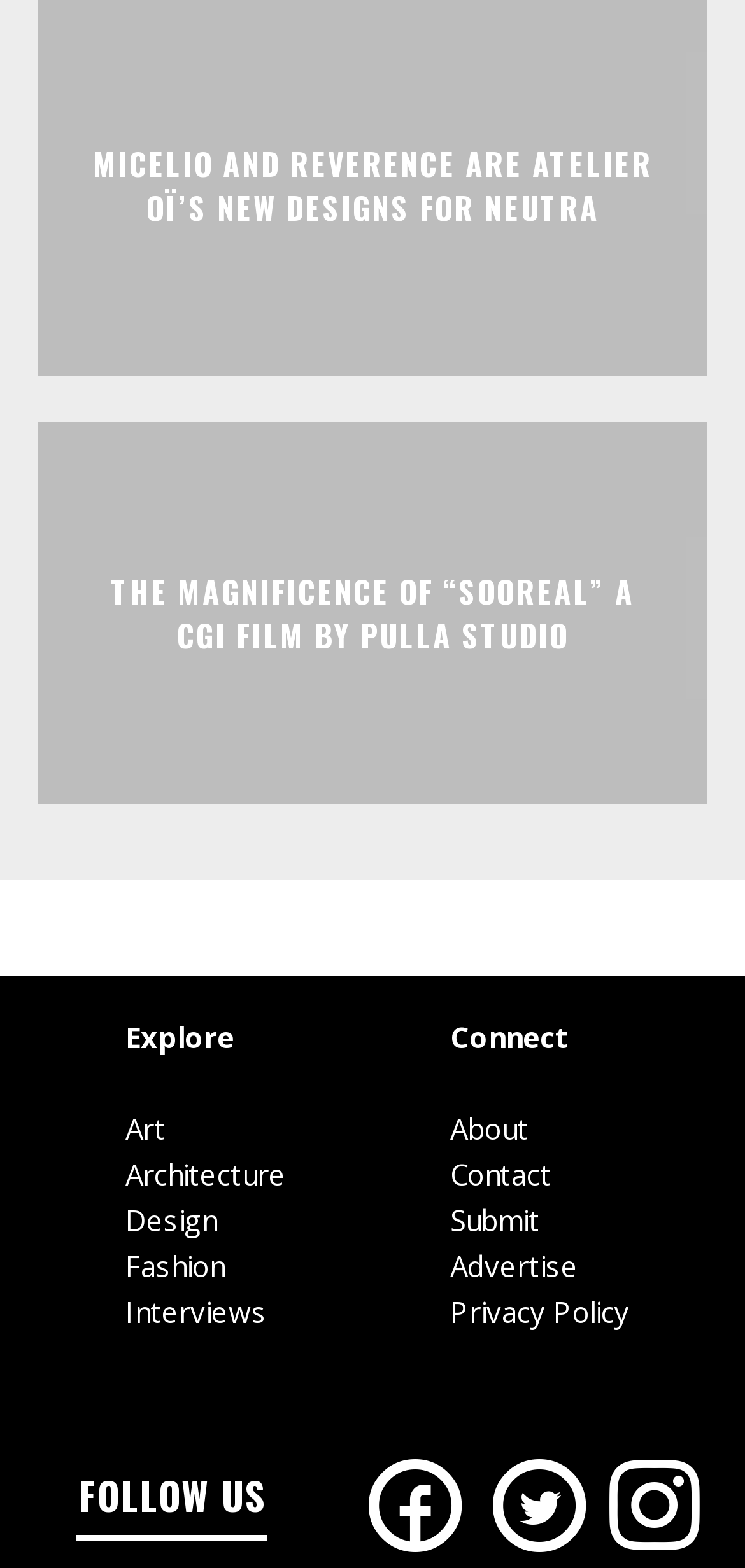Locate the bounding box coordinates of the element that needs to be clicked to carry out the instruction: "Follow on social media". The coordinates should be given as four float numbers ranging from 0 to 1, i.e., [left, top, right, bottom].

[0.474, 0.971, 0.641, 0.99]